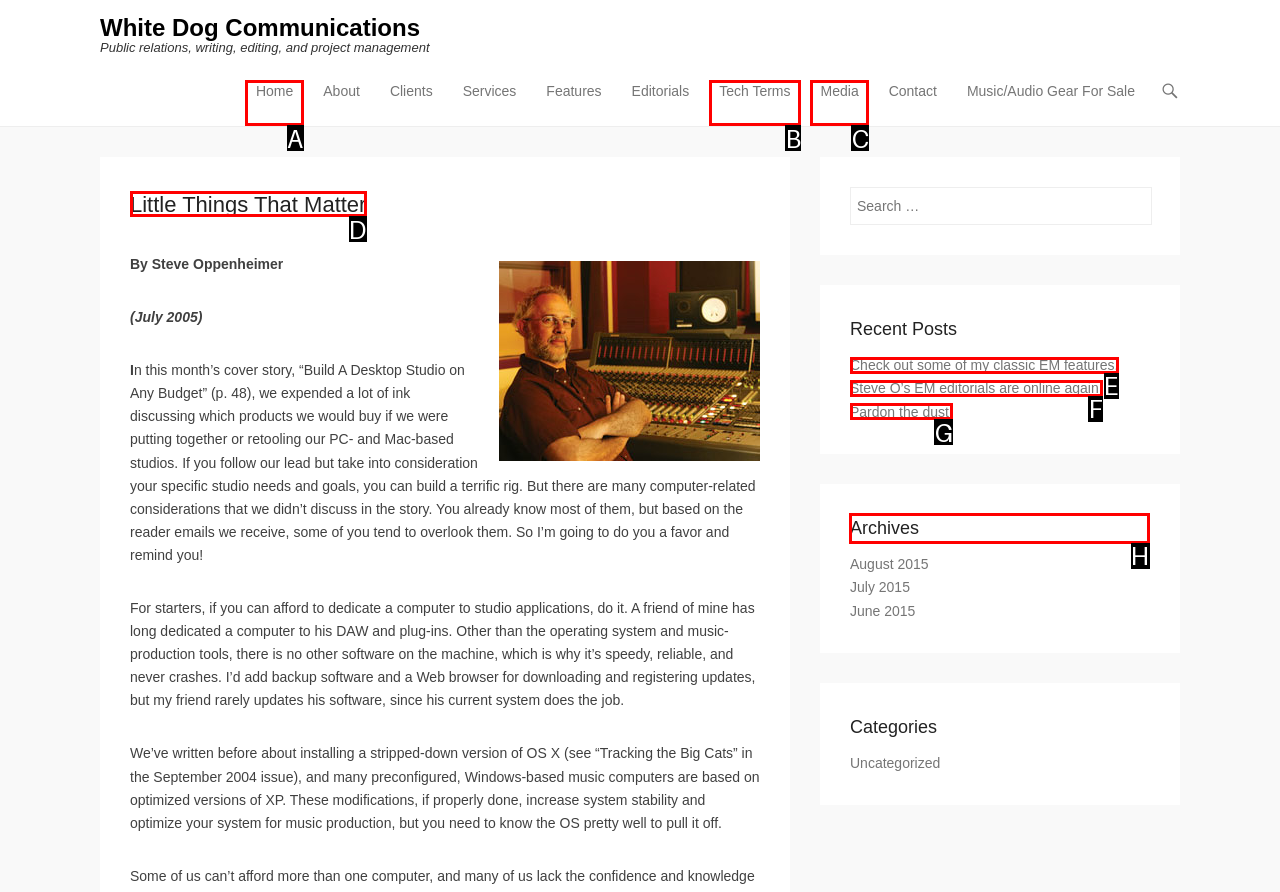Select the proper UI element to click in order to perform the following task: View the 'Archives'. Indicate your choice with the letter of the appropriate option.

H